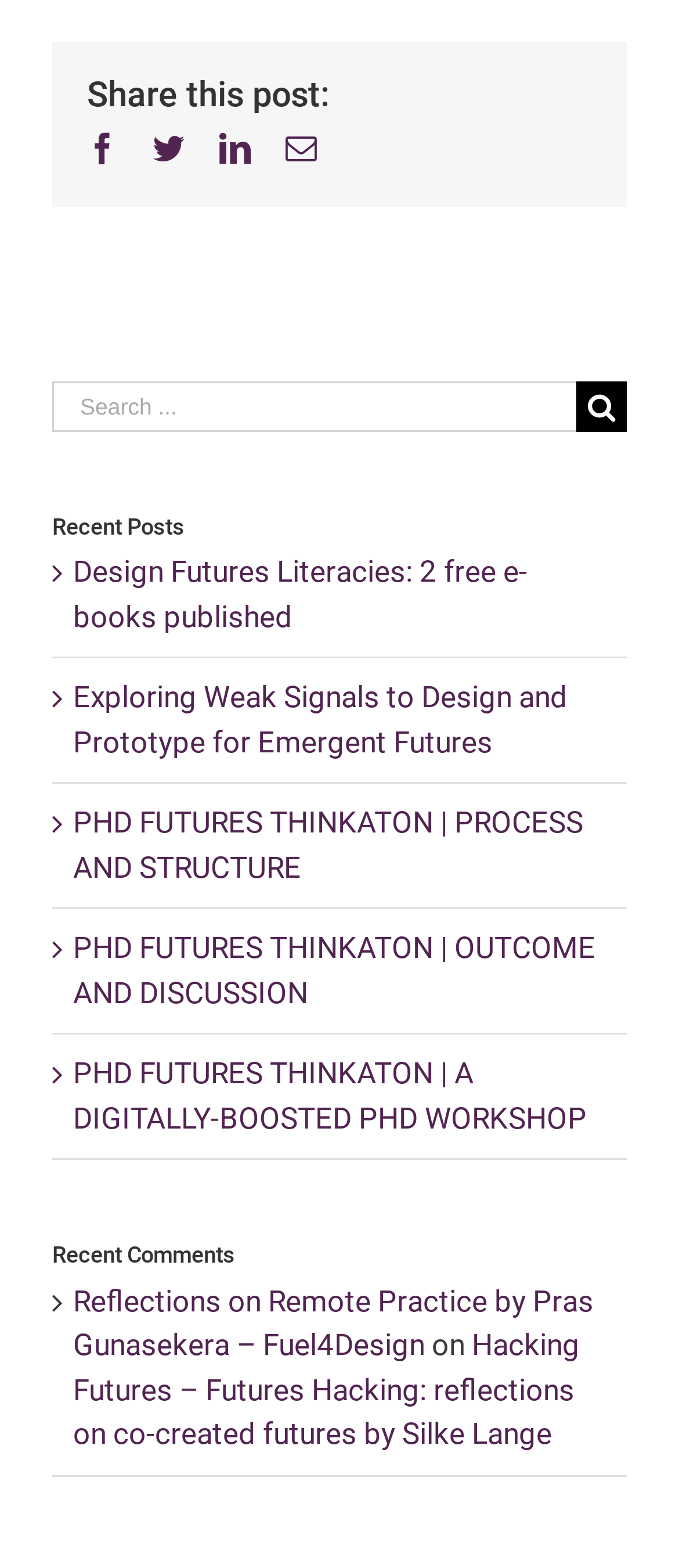Predict the bounding box of the UI element that fits this description: "value=""".

[0.849, 0.243, 0.923, 0.276]